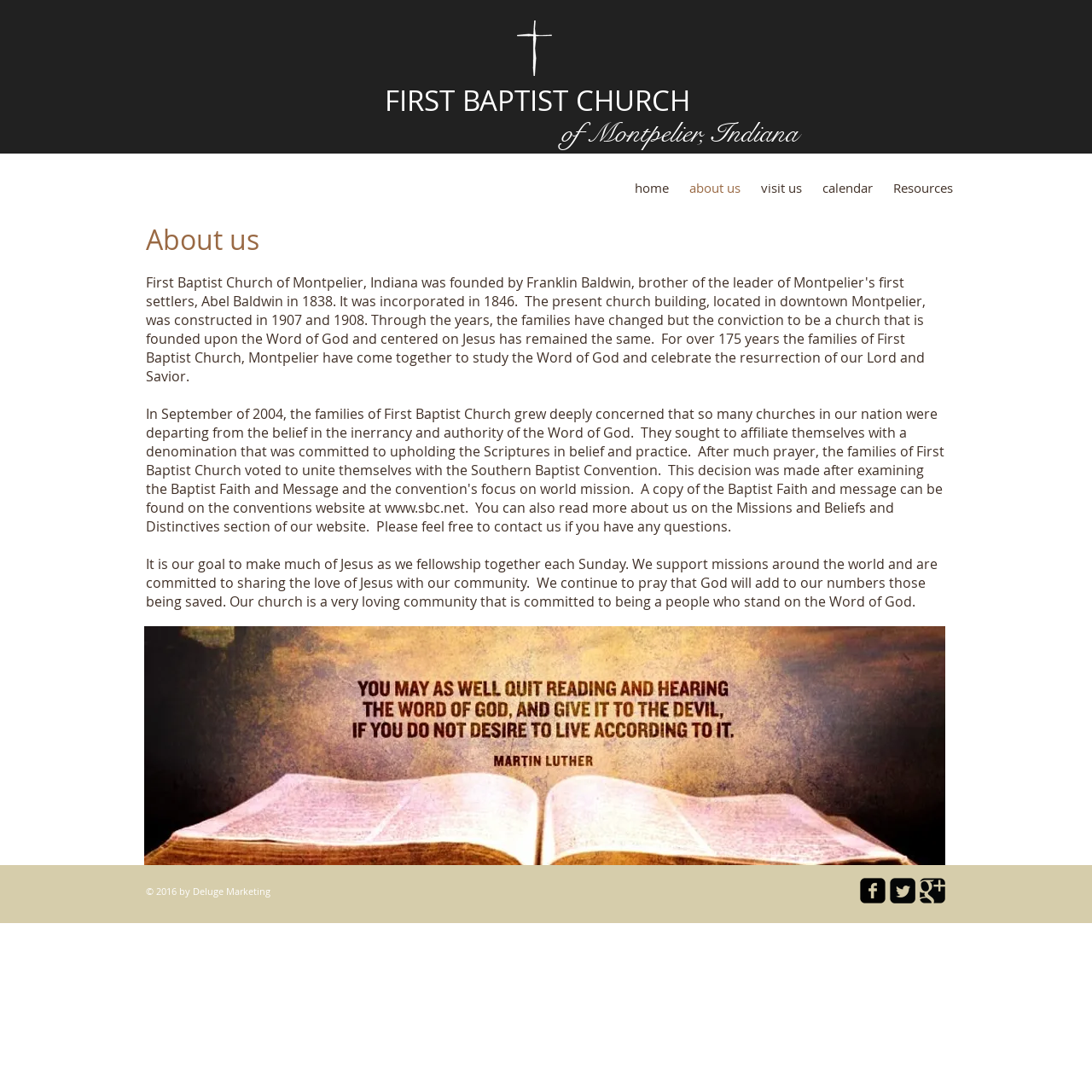Provide the text content of the webpage's main heading.

FIRST BAPTIST CHURCH